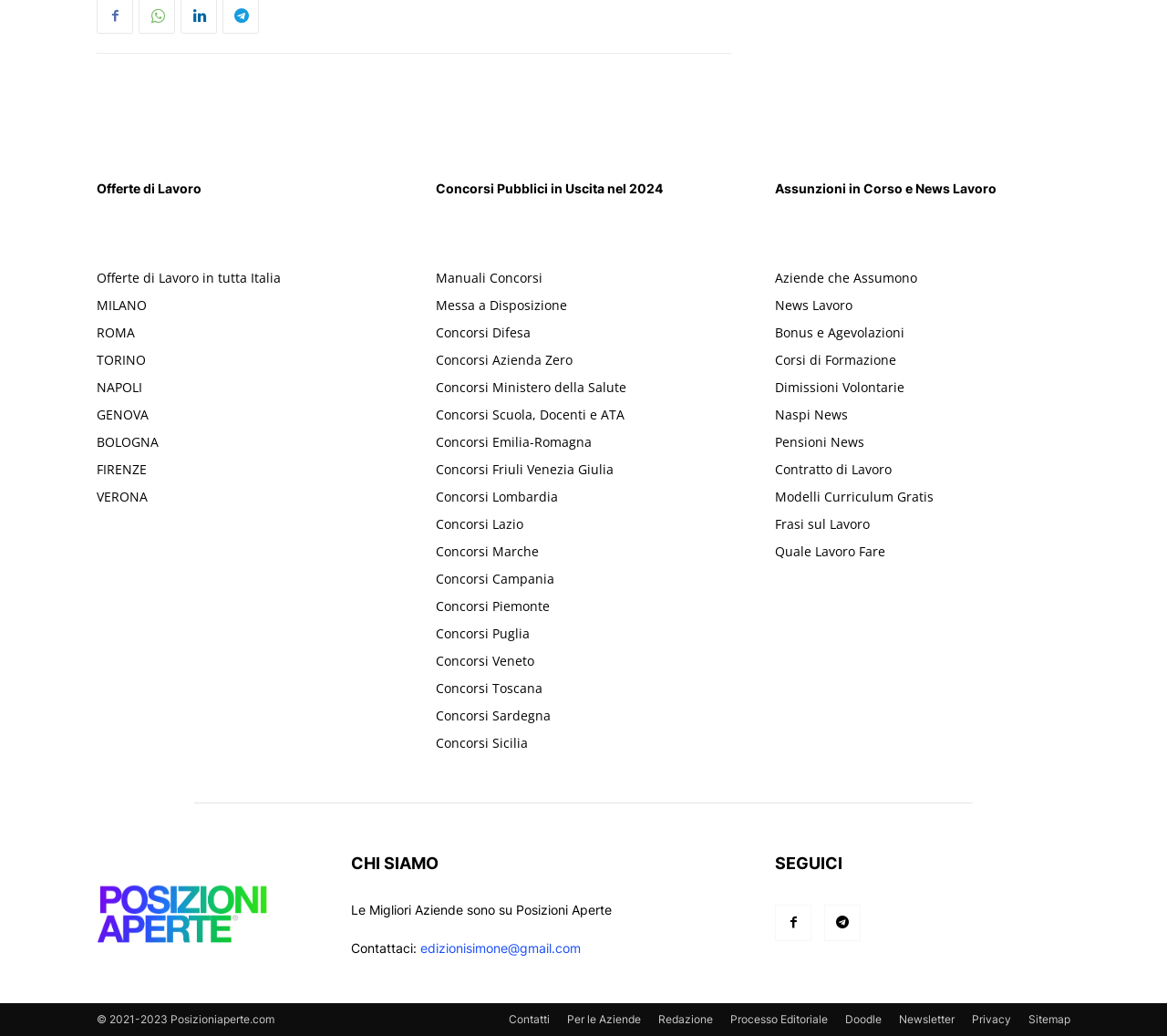Please identify the coordinates of the bounding box that should be clicked to fulfill this instruction: "Click on Offerte di Lavoro in tutta Italia".

[0.083, 0.26, 0.241, 0.277]